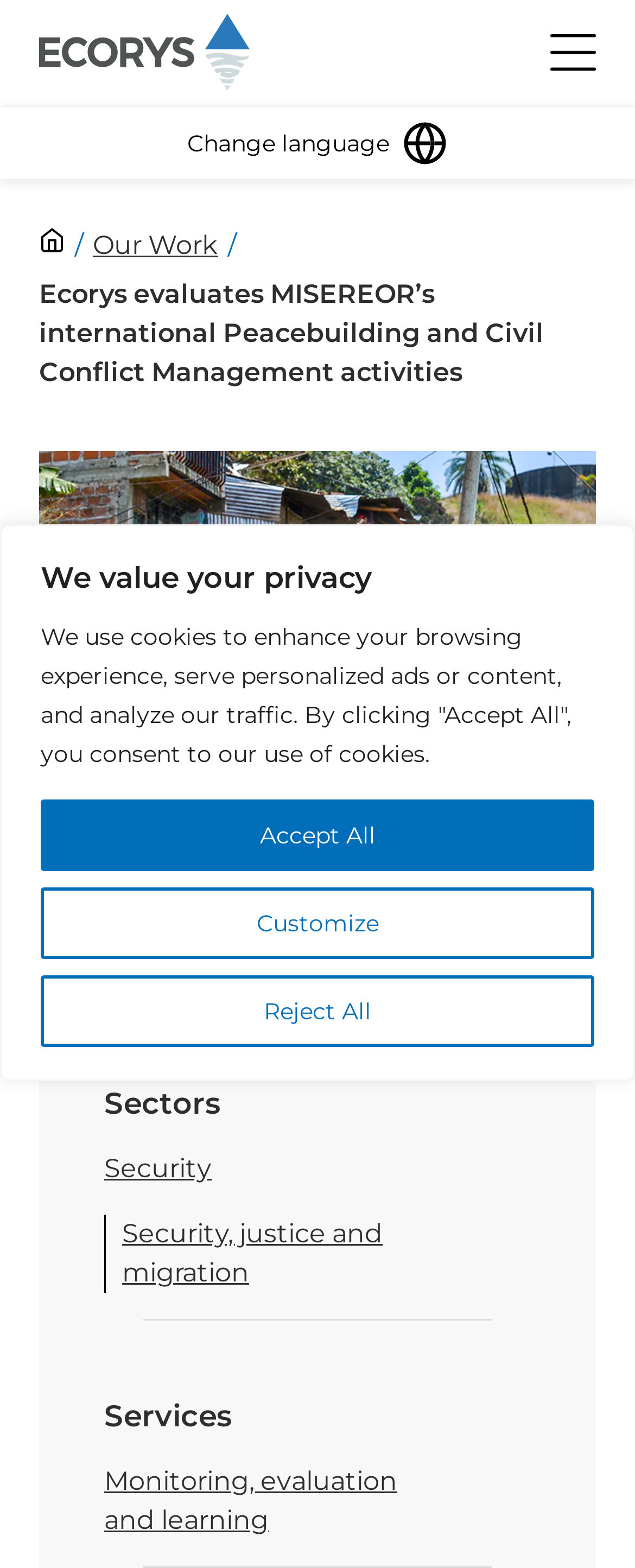Determine the bounding box coordinates (top-left x, top-left y, bottom-right x, bottom-right y) of the UI element described in the following text: Change language

[0.062, 0.069, 0.938, 0.114]